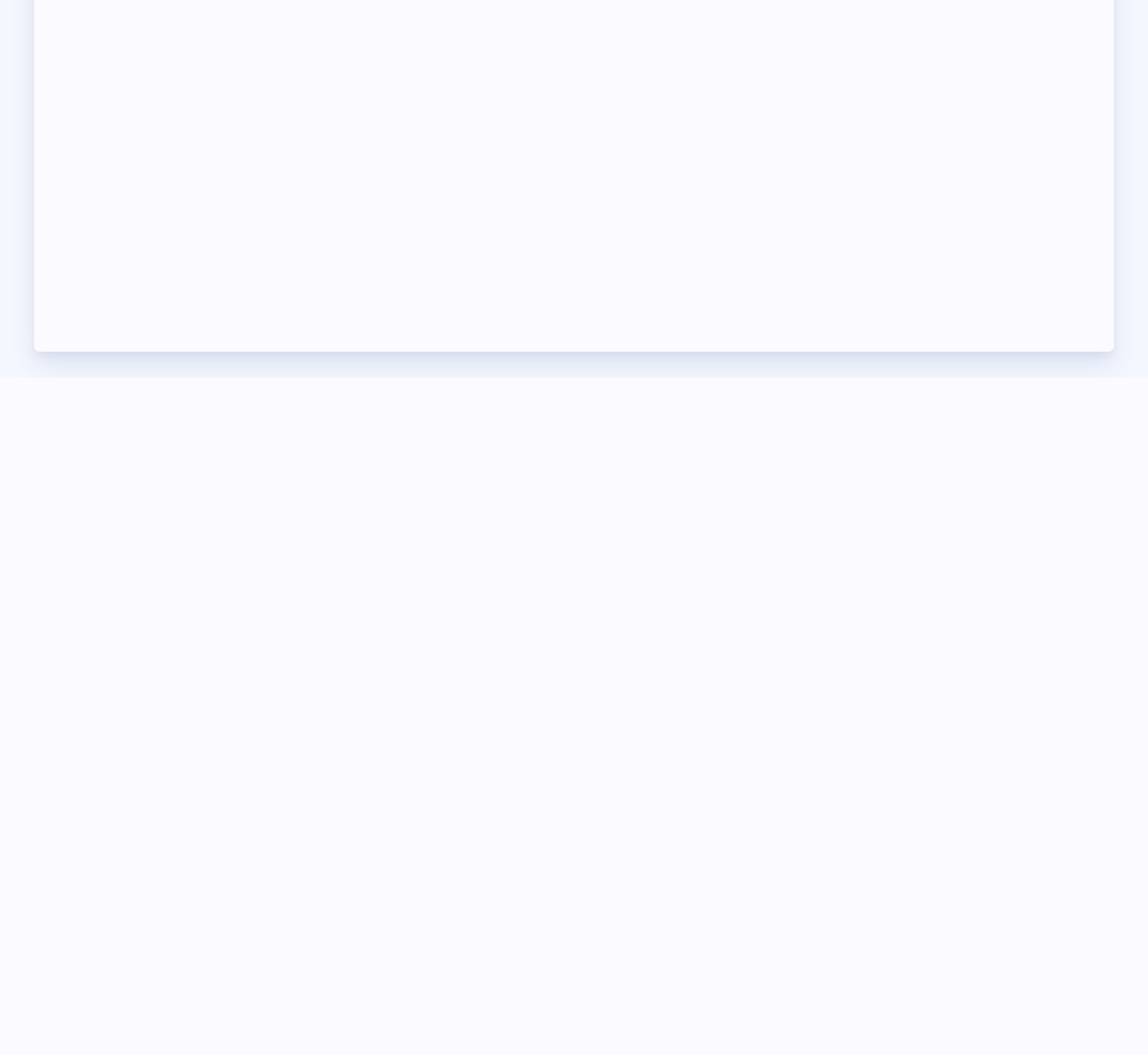Based on the element description "Sick Leave Bank", predict the bounding box coordinates of the UI element.

[0.77, 0.562, 0.891, 0.576]